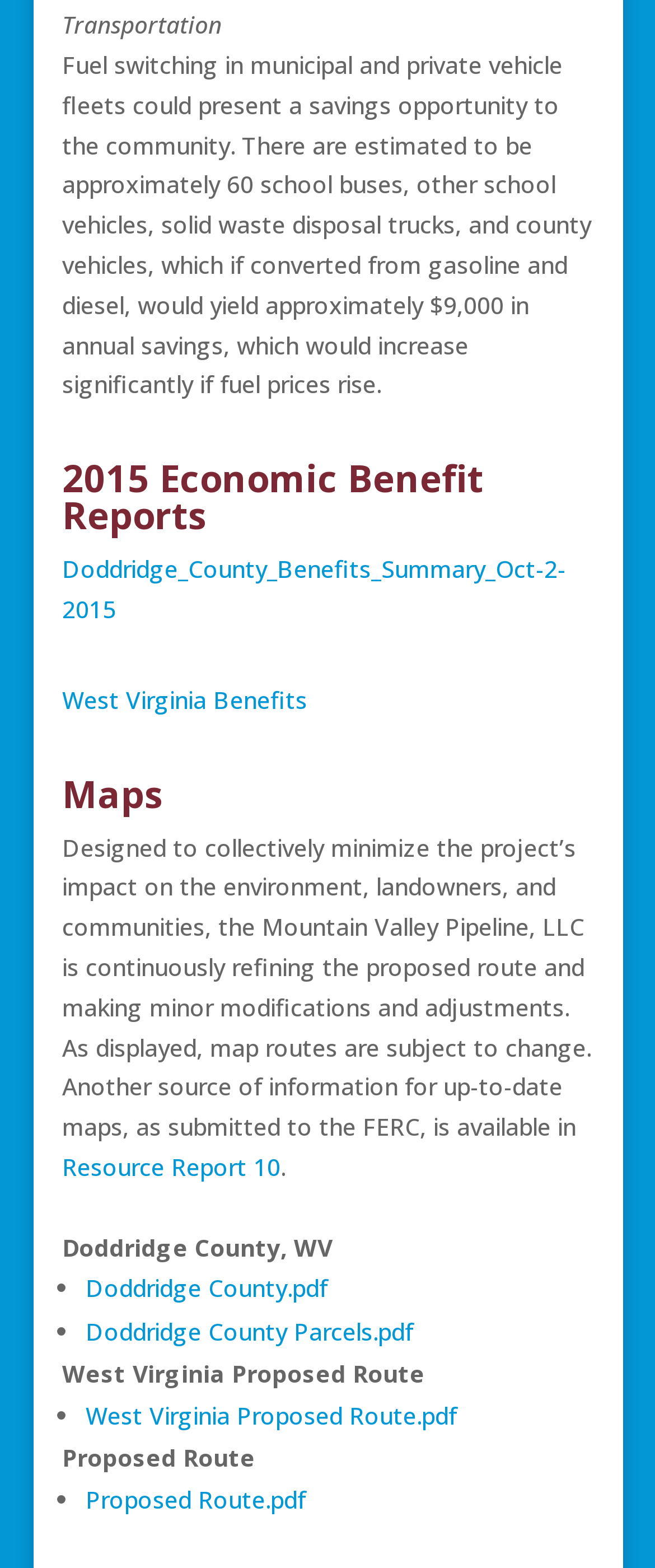Locate the bounding box coordinates of the clickable region to complete the following instruction: "View 2015 Economic Benefit Reports."

[0.095, 0.293, 0.905, 0.351]